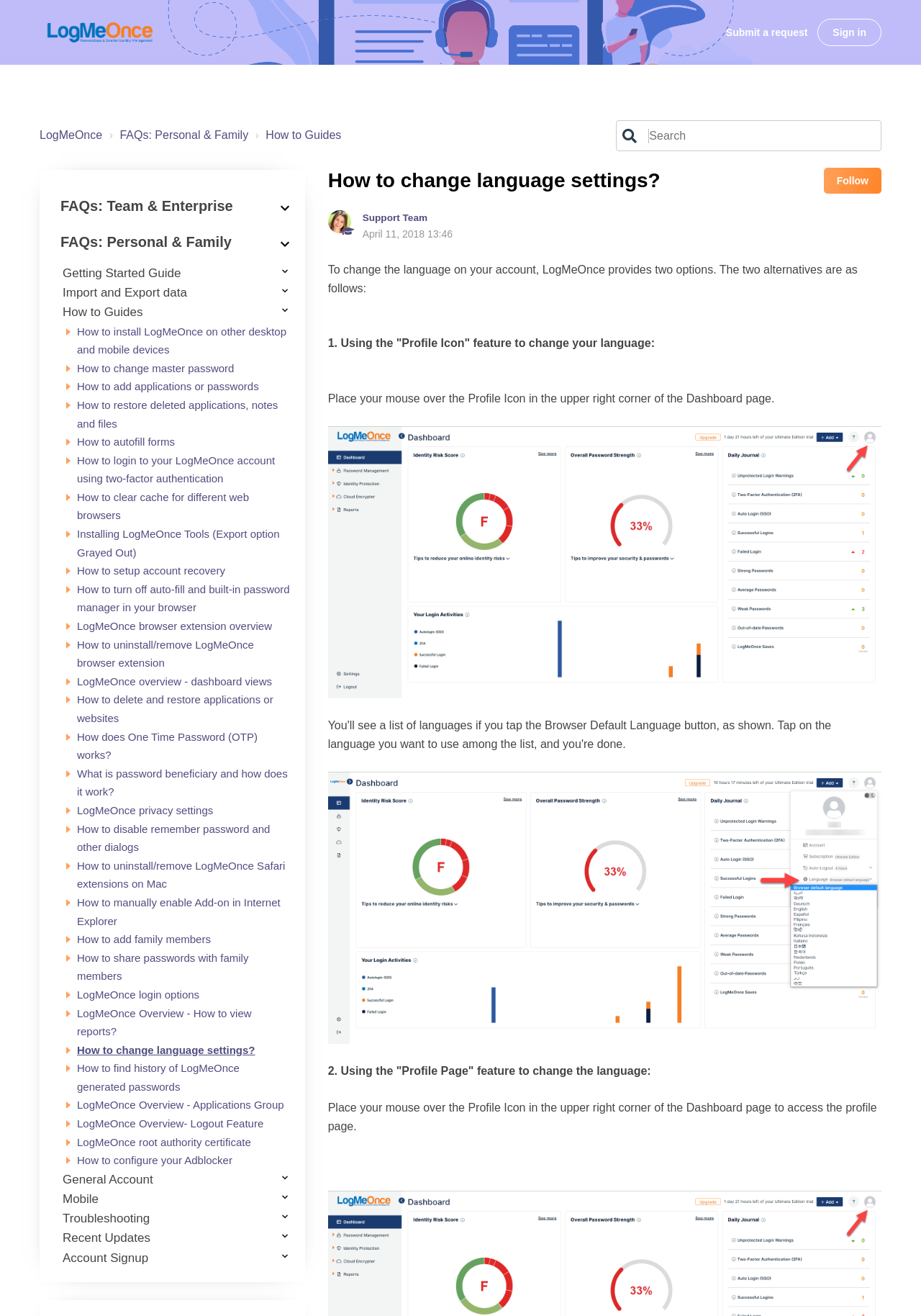What is the purpose of the 'Profile Icon' feature?
Can you provide an in-depth and detailed response to the question?

I read the static text on the webpage, which explains that the 'Profile Icon' feature can be used to change the language on the account. This feature is mentioned as one of the two options to change the language.